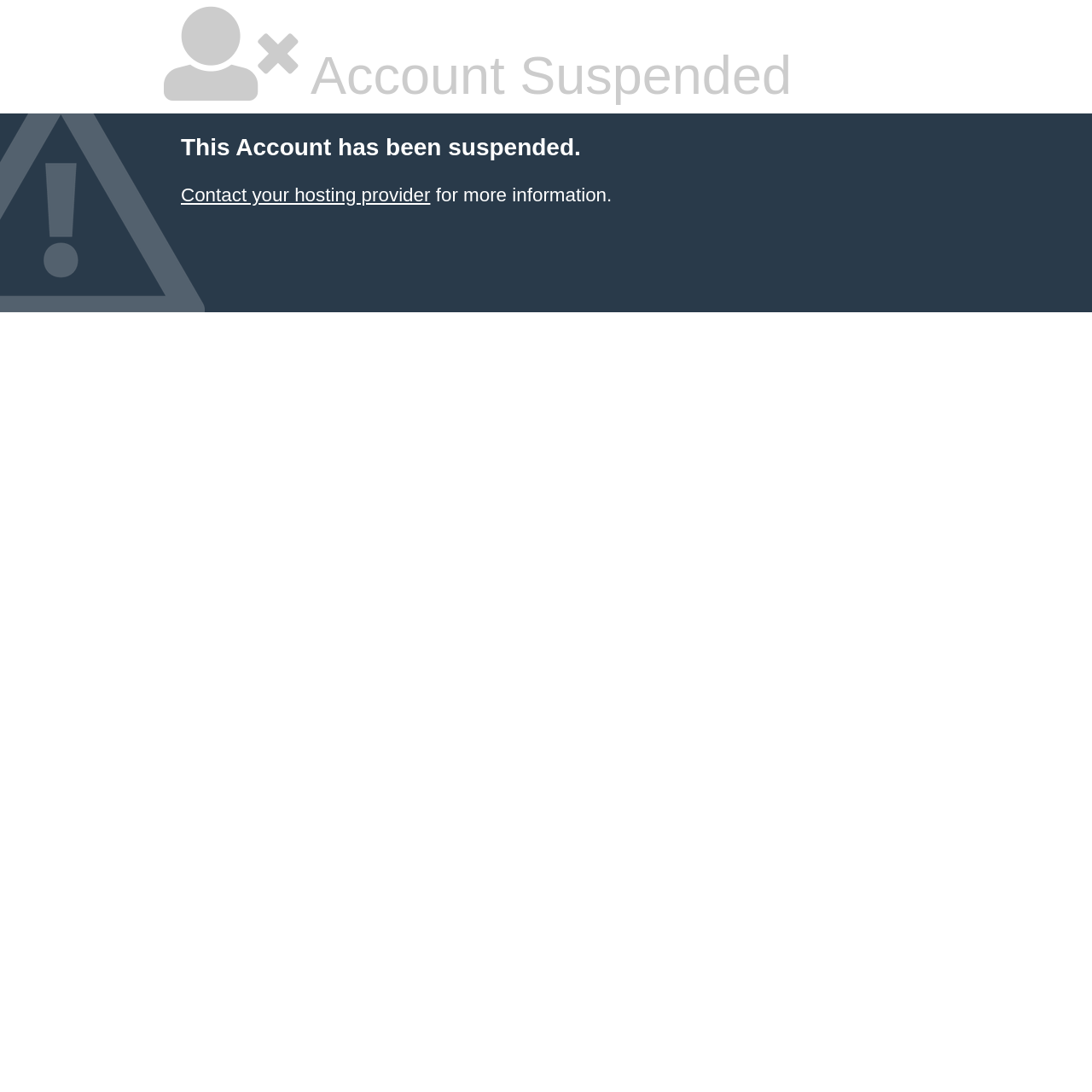Give the bounding box coordinates for the element described as: "Contact your hosting provider".

[0.166, 0.169, 0.394, 0.188]